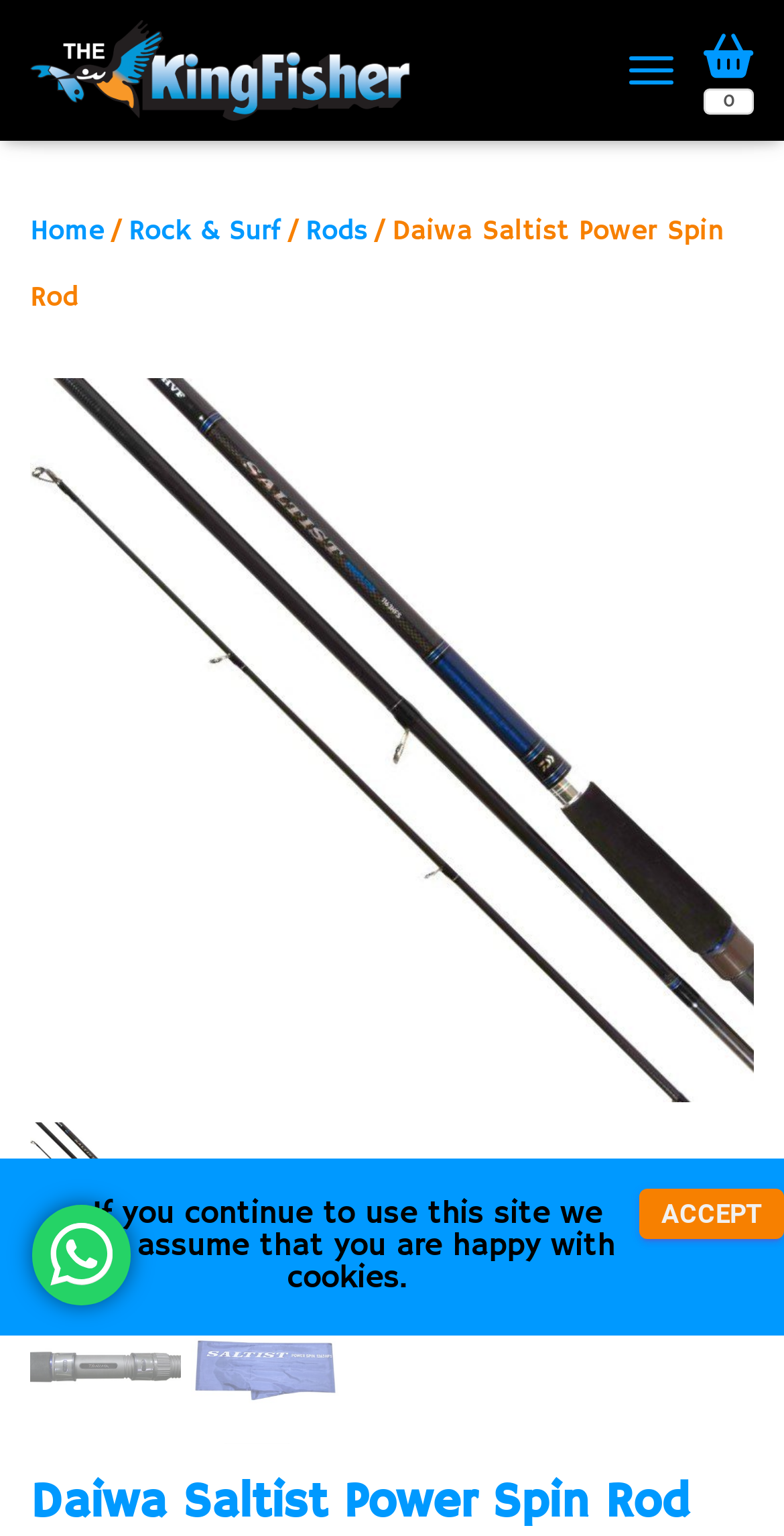Please specify the bounding box coordinates of the area that should be clicked to accomplish the following instruction: "View the Rock & Surf page". The coordinates should consist of four float numbers between 0 and 1, i.e., [left, top, right, bottom].

[0.164, 0.139, 0.359, 0.162]